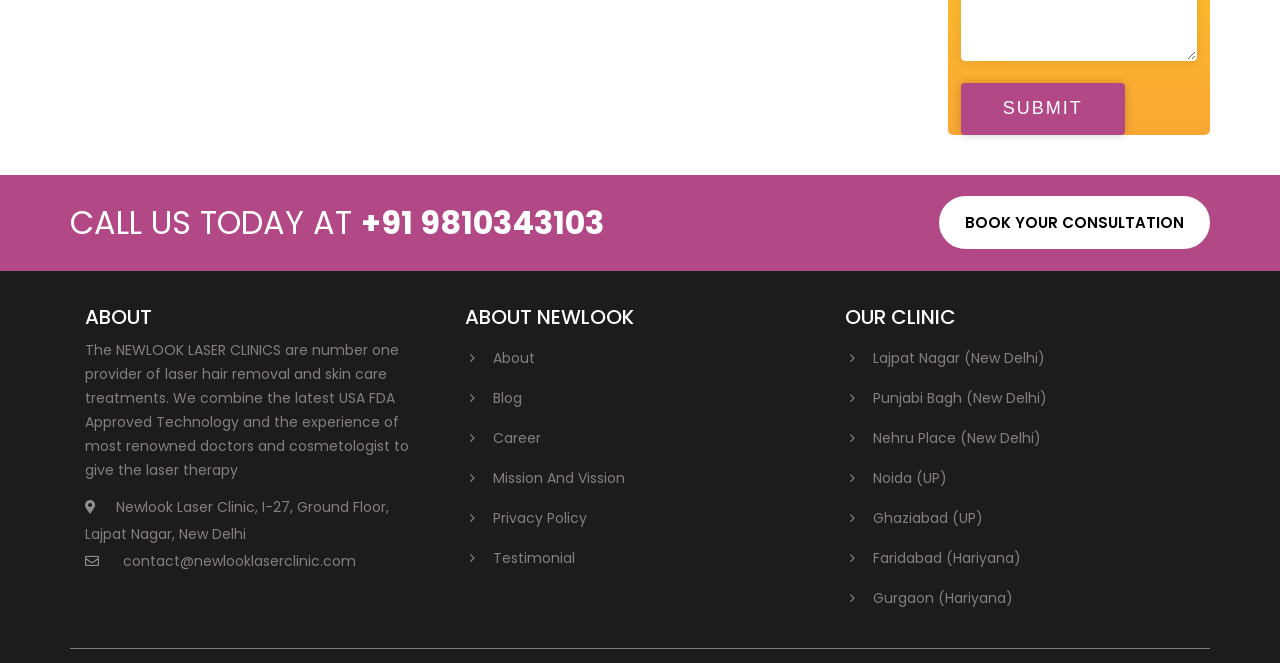Based on the element description Lajpat Nagar (New Delhi), identify the bounding box of the UI element in the given webpage screenshot. The coordinates should be in the format (top-left x, top-left y, bottom-right x, bottom-right y) and must be between 0 and 1.

[0.682, 0.524, 0.816, 0.555]